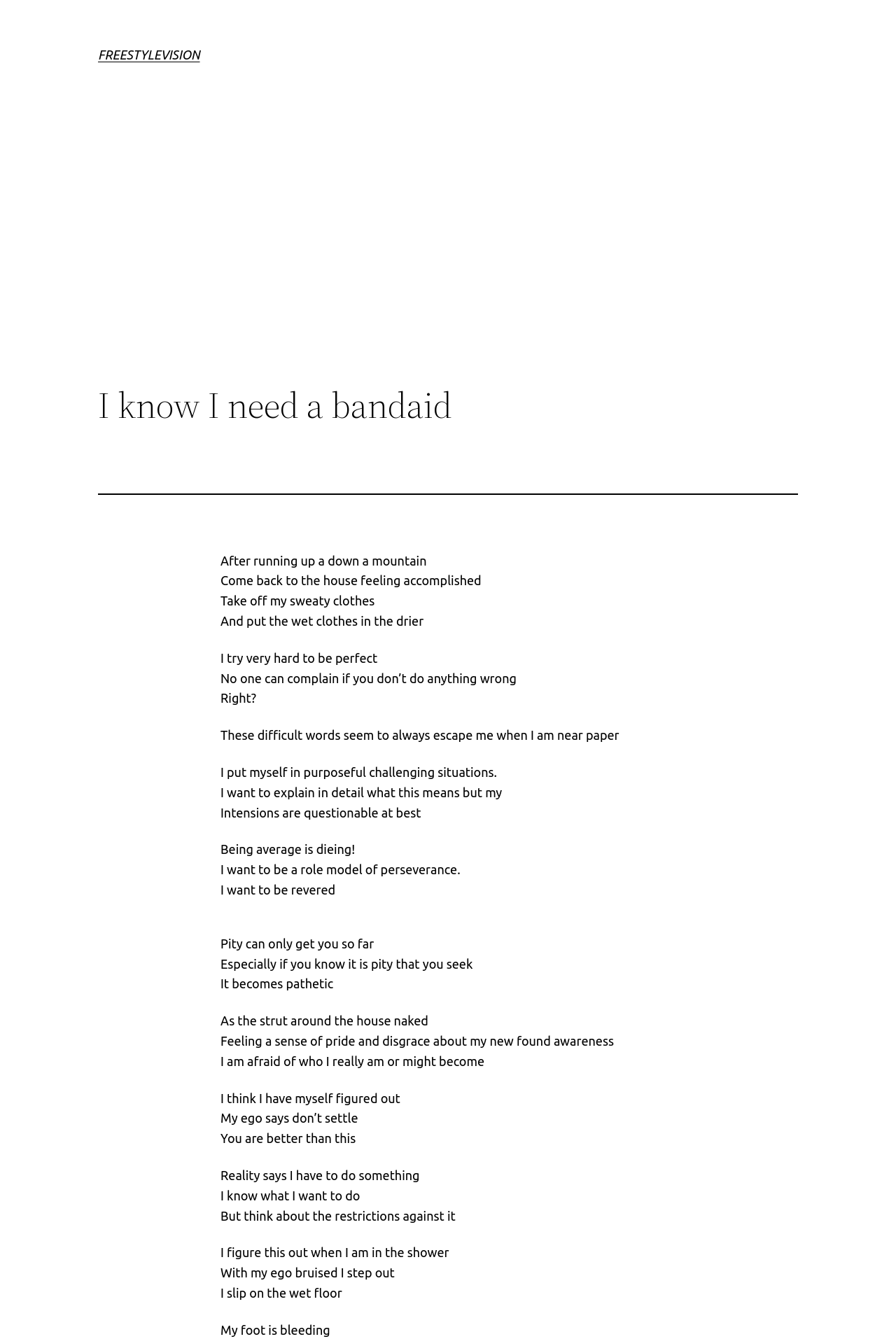Write a detailed summary of the webpage, including text, images, and layout.

The webpage appears to be a personal blog or journal entry, with a focus on self-reflection and introspection. At the top of the page, there is a heading that reads "FREESTYLEVISION" in a prominent position, with a link to the same title below it. 

Below the heading, there is an advertisement iframe that takes up a significant portion of the page. 

The main content of the page is a series of short paragraphs or poetic verses, each describing the author's thoughts and feelings about their own identity, self-perception, and personal struggles. The text is arranged in a vertical column, with each paragraph or verse separated by a small gap. 

The author expresses feelings of inadequacy, fear, and self-doubt, as well as a desire to be a role model and to overcome their own limitations. They also touch on themes of perfectionism, the pressure to conform, and the struggle to reconcile their ego with reality. 

Throughout the text, there are no images or other visual elements, aside from the advertisement iframe at the top of the page. The overall layout is simple and straightforward, with a focus on the written content.